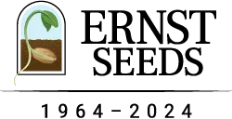What is represented by the stylized graphic above the company name?
Refer to the image and answer the question using a single word or phrase.

Seed sprouting from soil